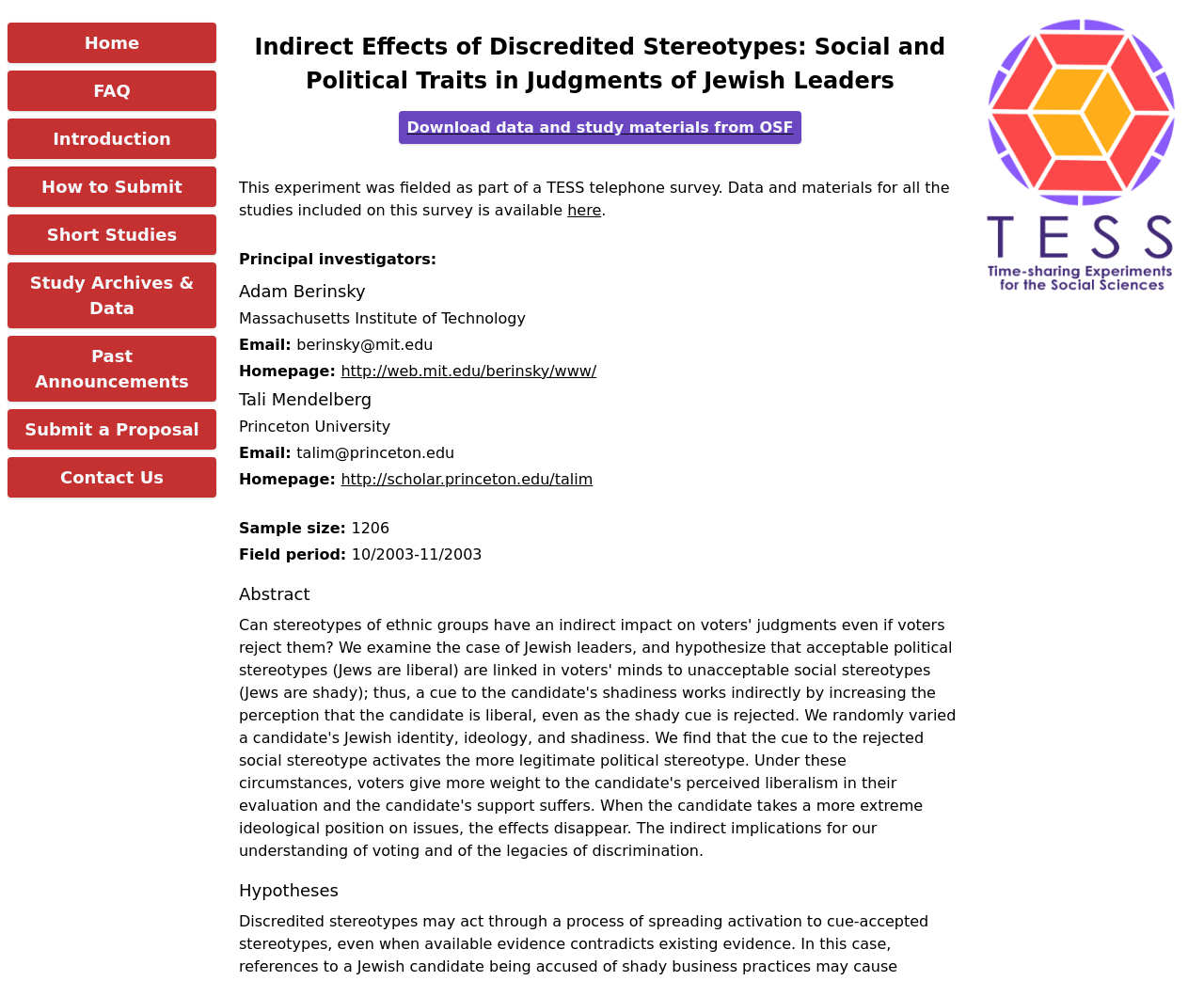What is the field period of the study?
Using the visual information, reply with a single word or short phrase.

10/2003-11/2003